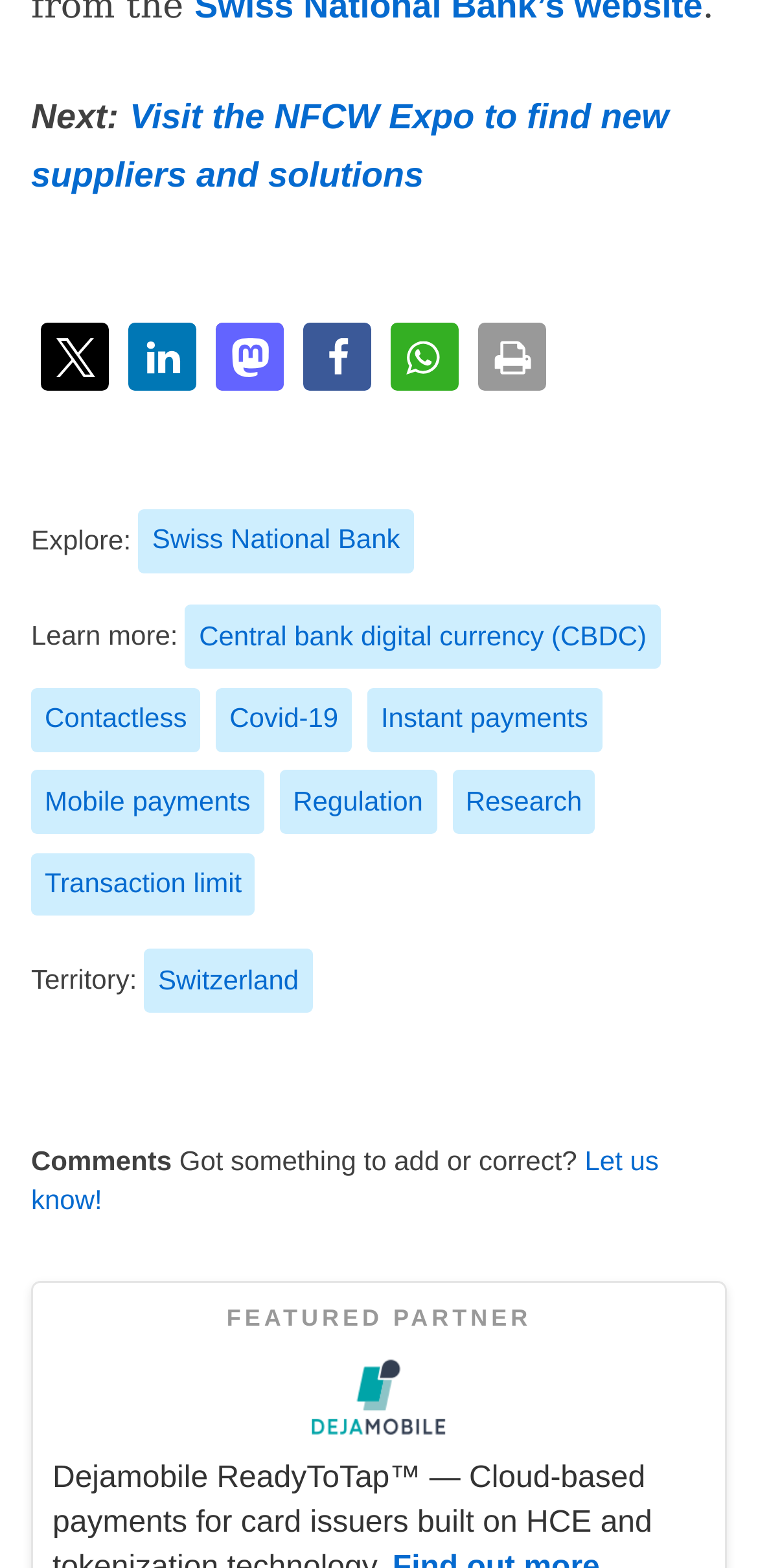Provide the bounding box coordinates of the HTML element described by the text: "Mobile payments". The coordinates should be in the format [left, top, right, bottom] with values between 0 and 1.

[0.041, 0.491, 0.348, 0.532]